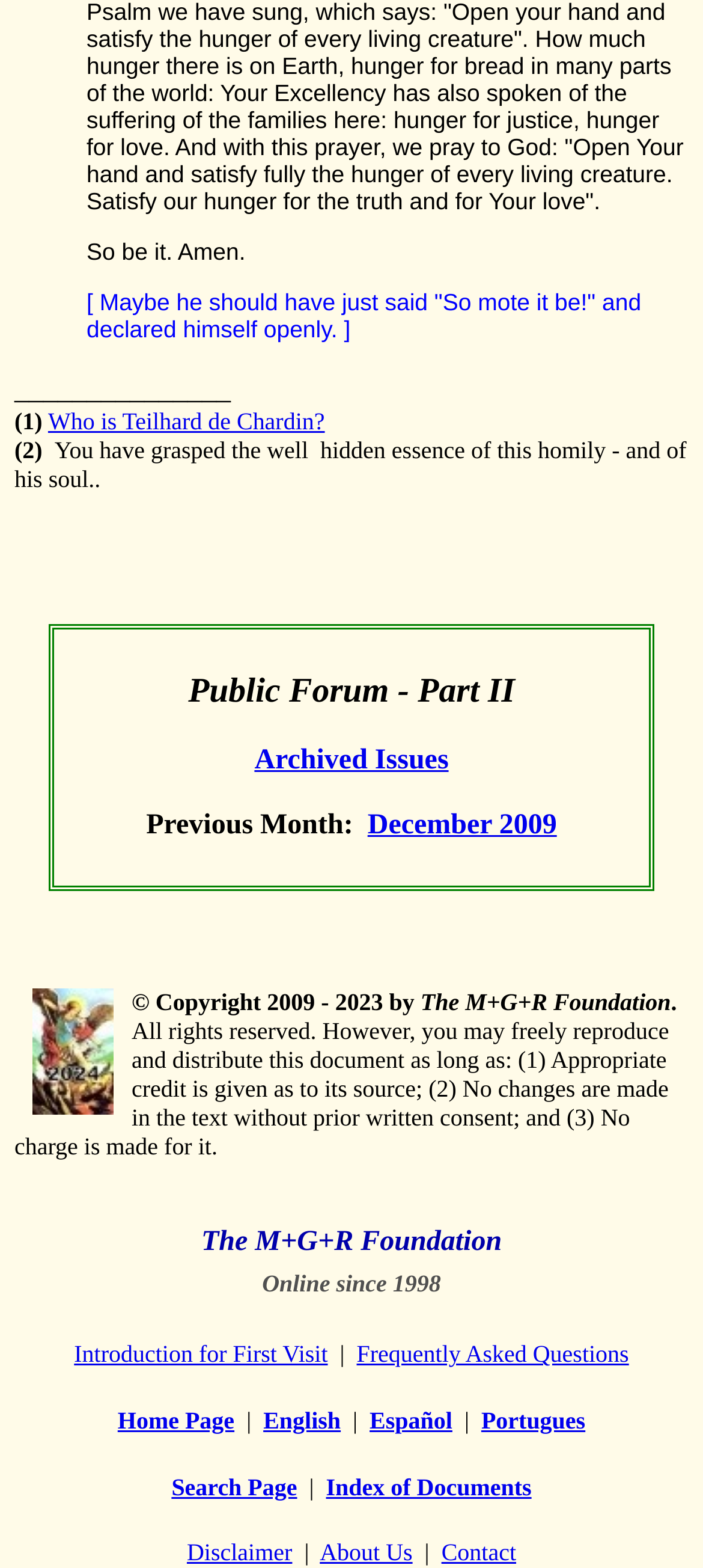Can you pinpoint the bounding box coordinates for the clickable element required for this instruction: "Visit 'December 2009'"? The coordinates should be four float numbers between 0 and 1, i.e., [left, top, right, bottom].

[0.523, 0.516, 0.792, 0.536]